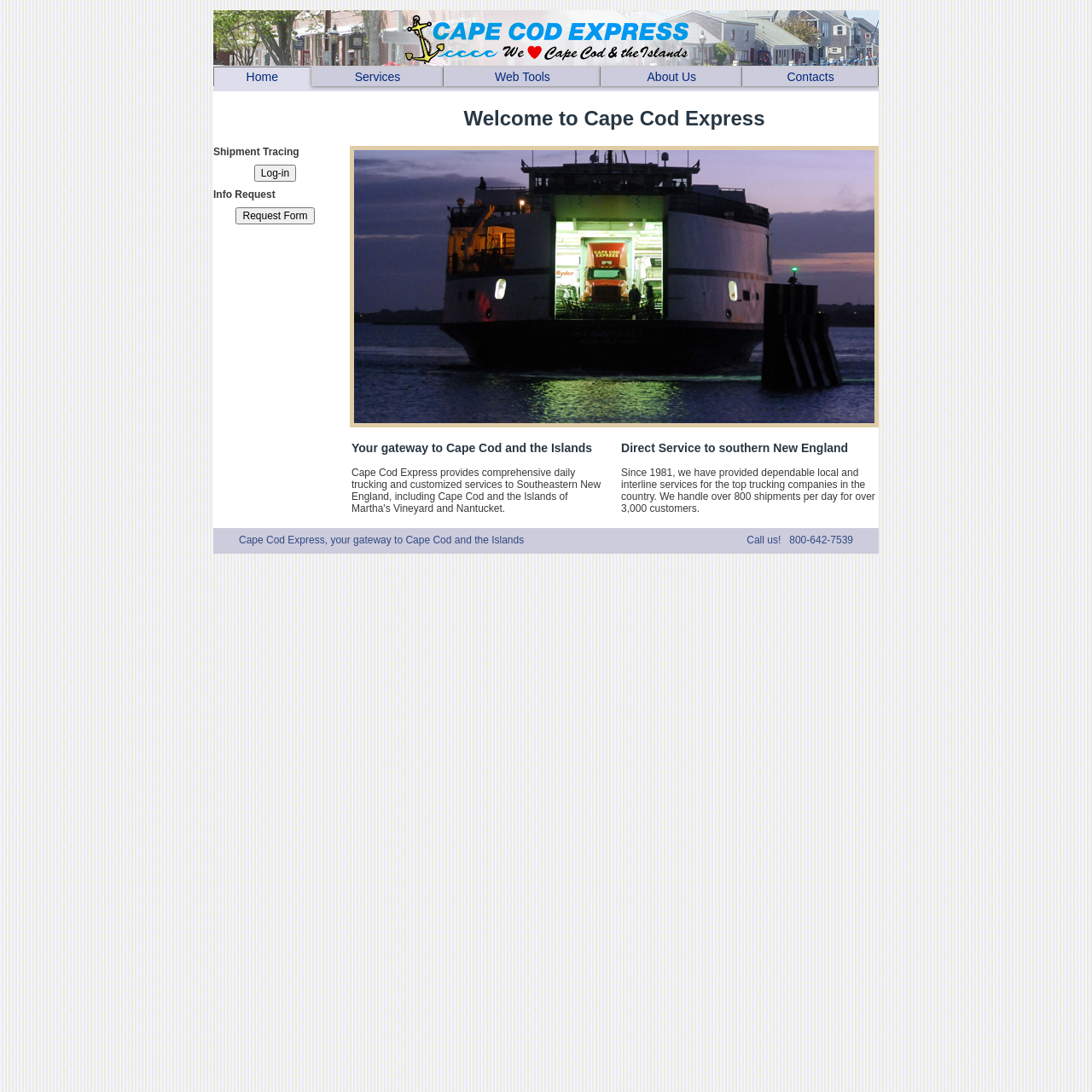Bounding box coordinates are specified in the format (top-left x, top-left y, bottom-right x, bottom-right y). All values are floating point numbers bounded between 0 and 1. Please provide the bounding box coordinate of the region this sentence describes: Request Form

[0.216, 0.19, 0.288, 0.205]